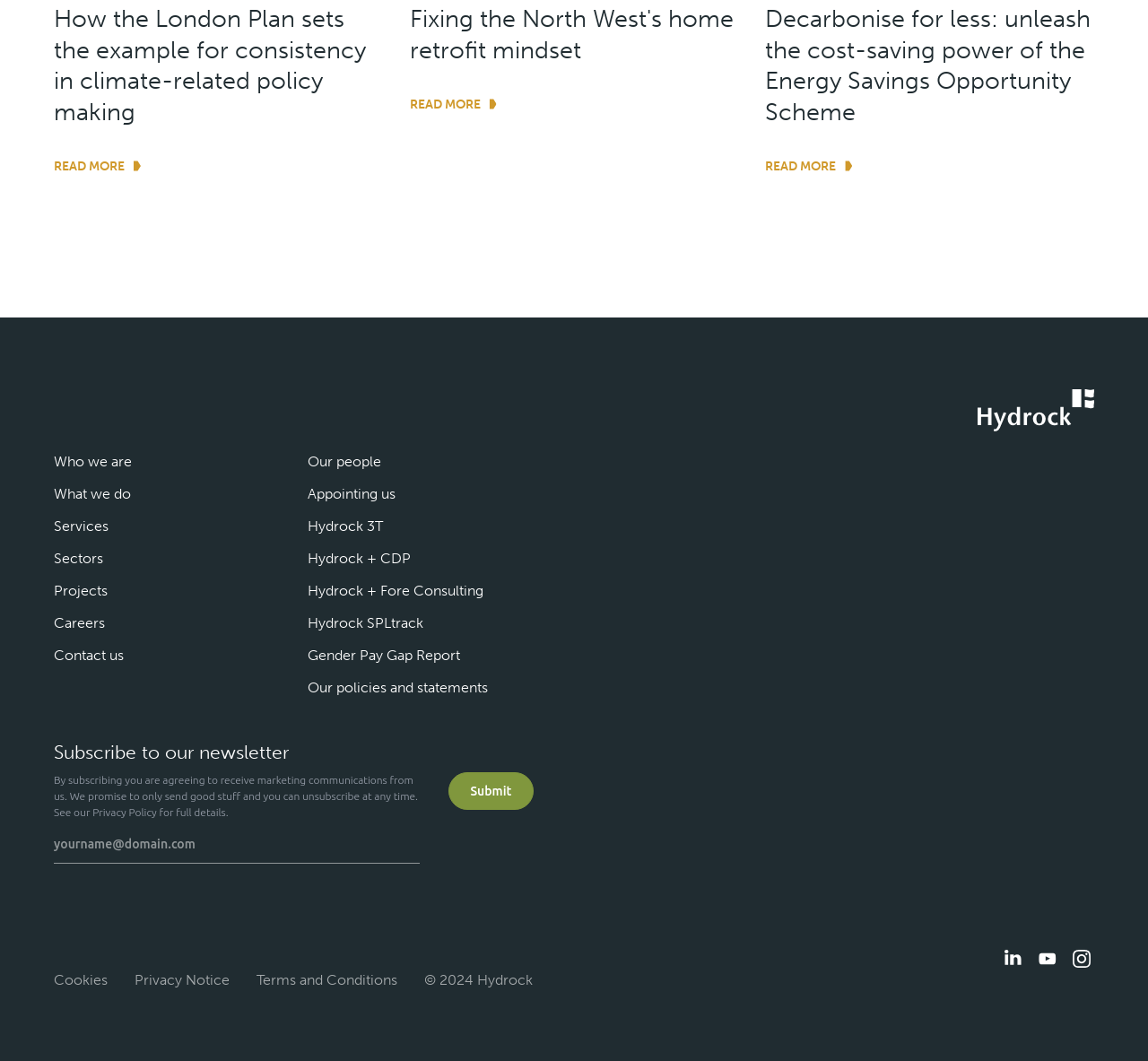Please locate the clickable area by providing the bounding box coordinates to follow this instruction: "Click on the link to fix the North West's home retrofit mindset".

[0.357, 0.092, 0.643, 0.106]